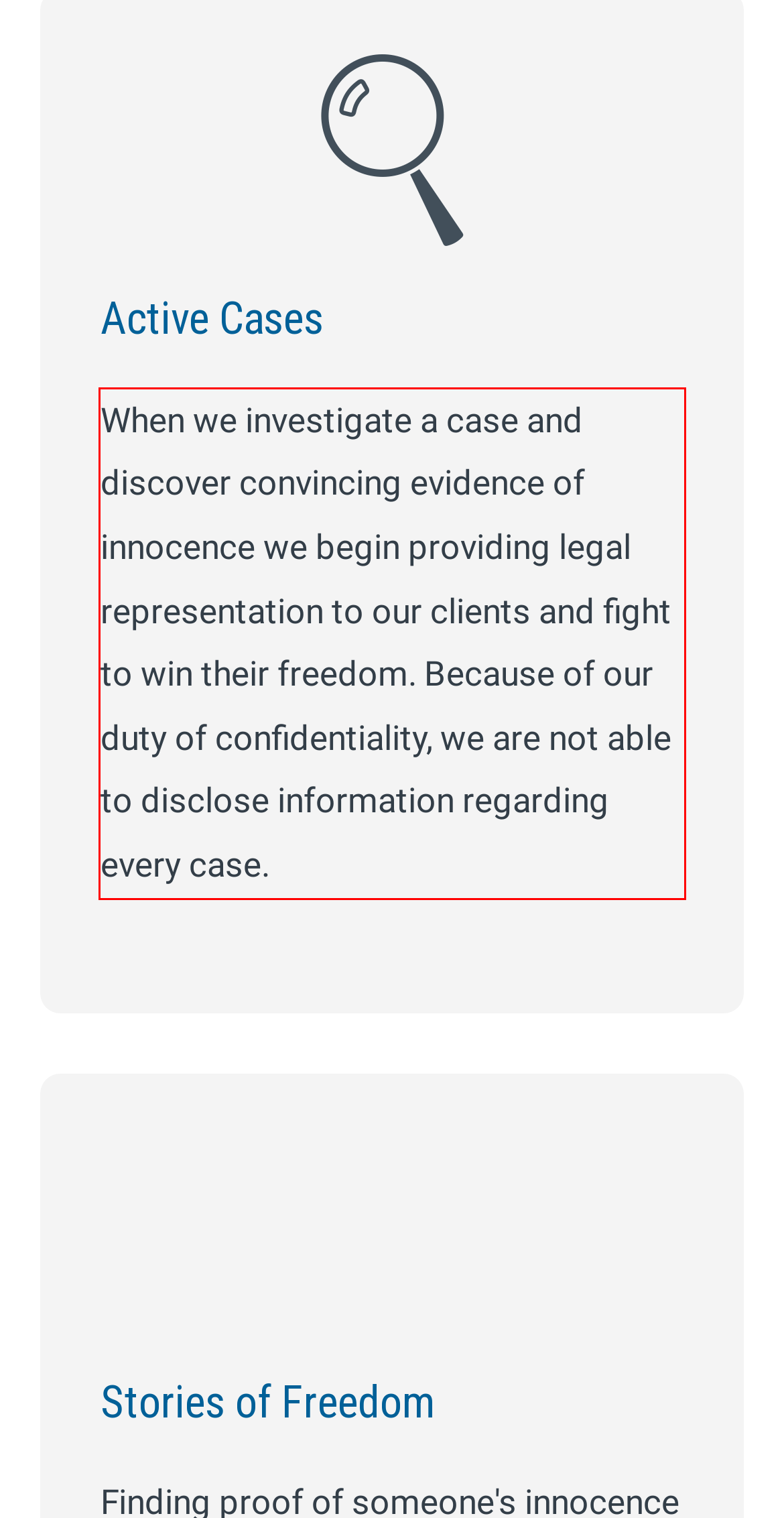Please extract the text content within the red bounding box on the webpage screenshot using OCR.

When we investigate a case and discover convincing evidence of innocence we begin providing legal representation to our clients and fight to win their freedom. Because of our duty of confidentiality, we are not able to disclose information regarding every case.